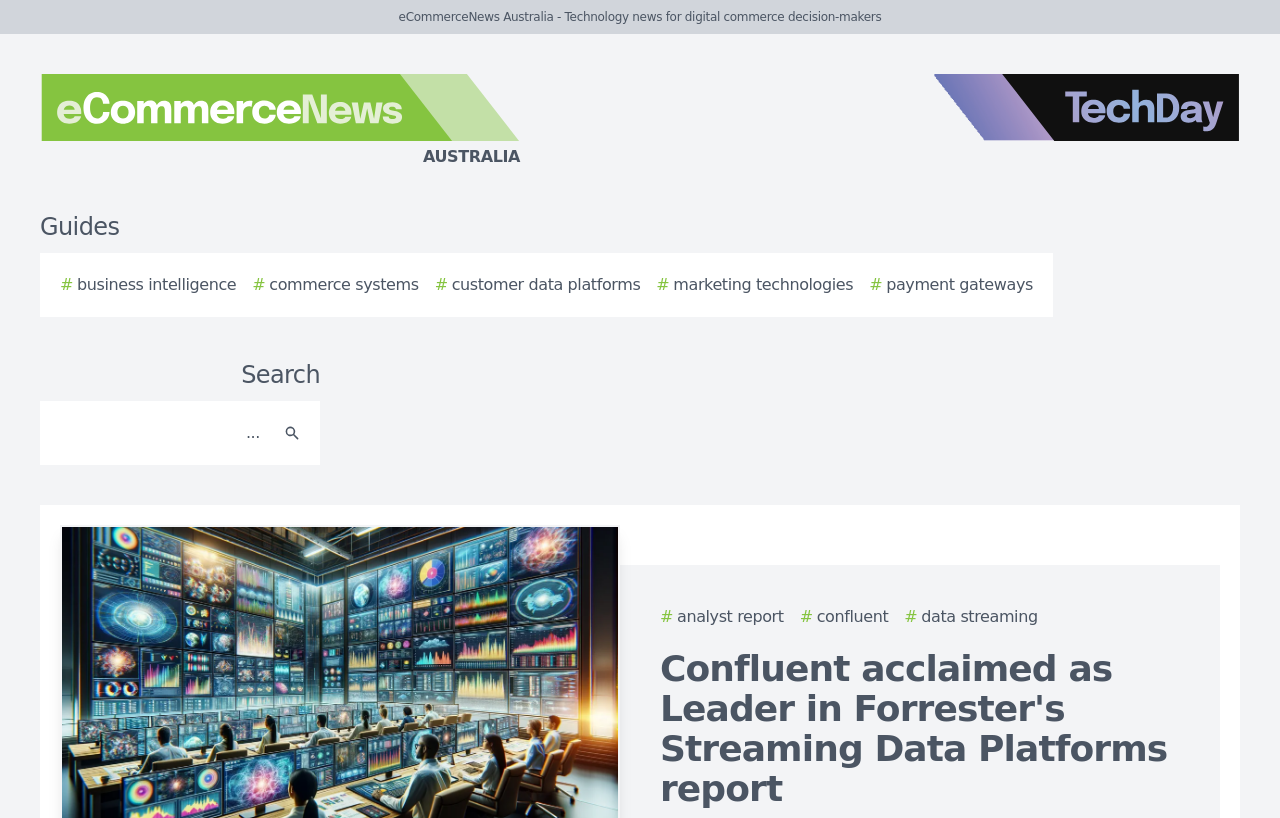What is the topic of the main article?
Make sure to answer the question with a detailed and comprehensive explanation.

I found the main heading of the webpage, which is 'Confluent acclaimed as Leader in Forrester's Streaming Data Platforms report', and determined that it is the topic of the main article.